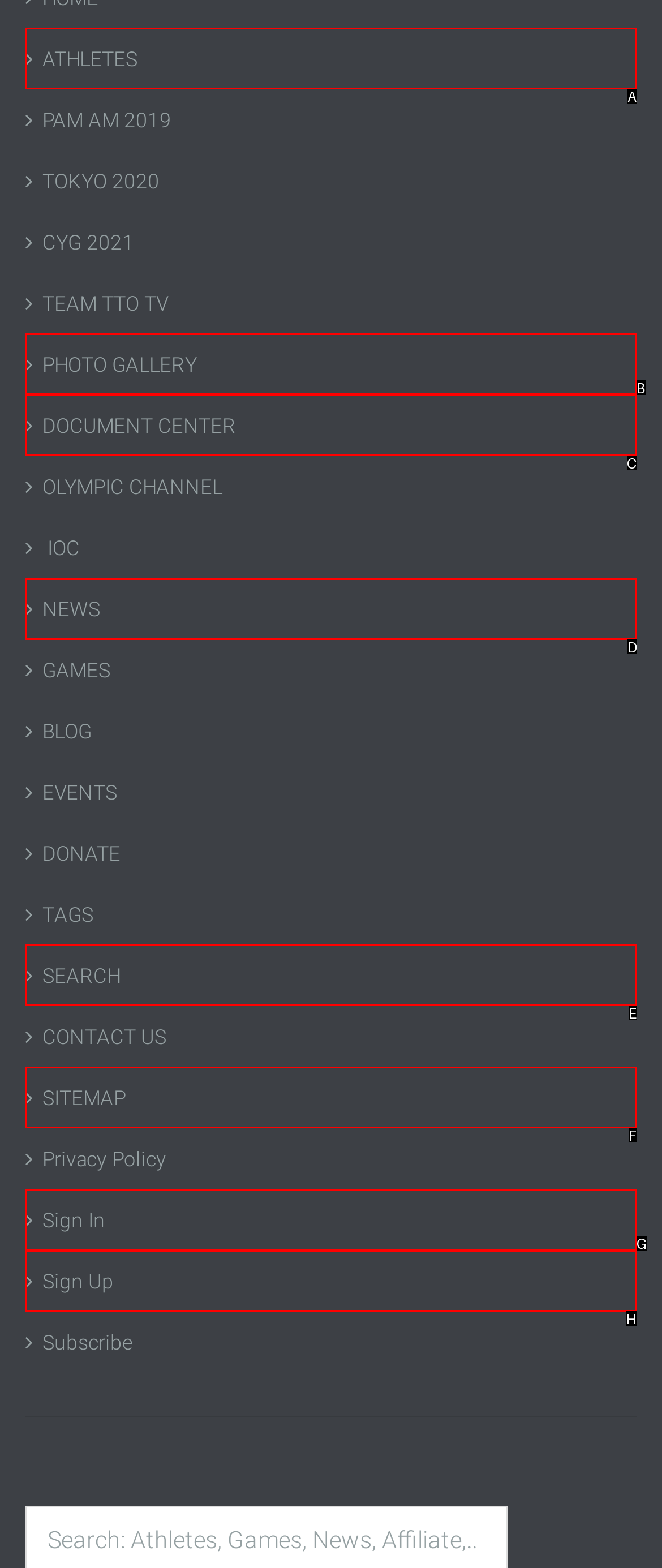Identify the HTML element you need to click to achieve the task: View details of Kaweco X Hello Kitty AL Sport Fountain Pen 50th Anniversary Edition. Respond with the corresponding letter of the option.

None